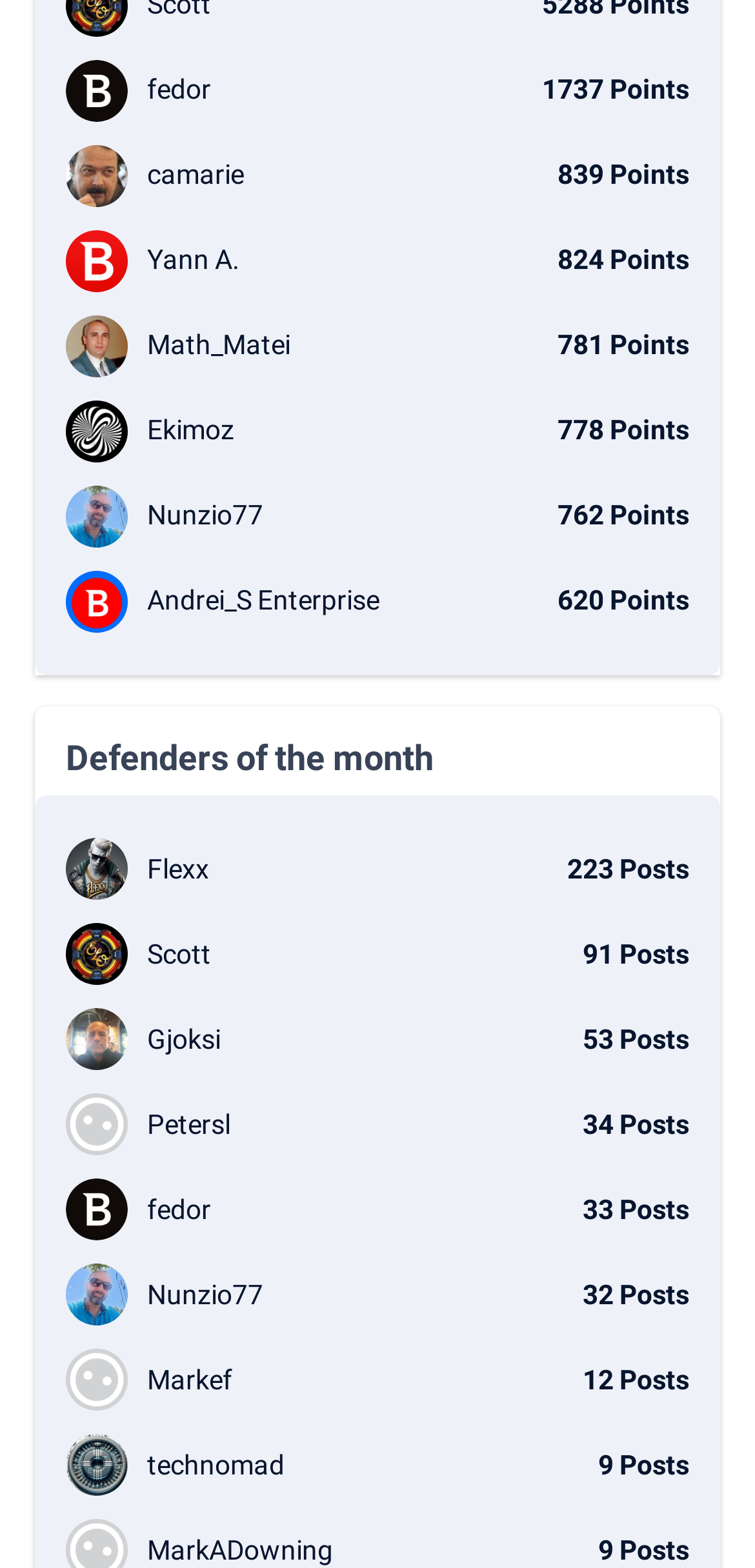Please specify the coordinates of the bounding box for the element that should be clicked to carry out this instruction: "View posts of Petersl". The coordinates must be four float numbers between 0 and 1, formatted as [left, top, right, bottom].

[0.087, 0.698, 0.913, 0.737]